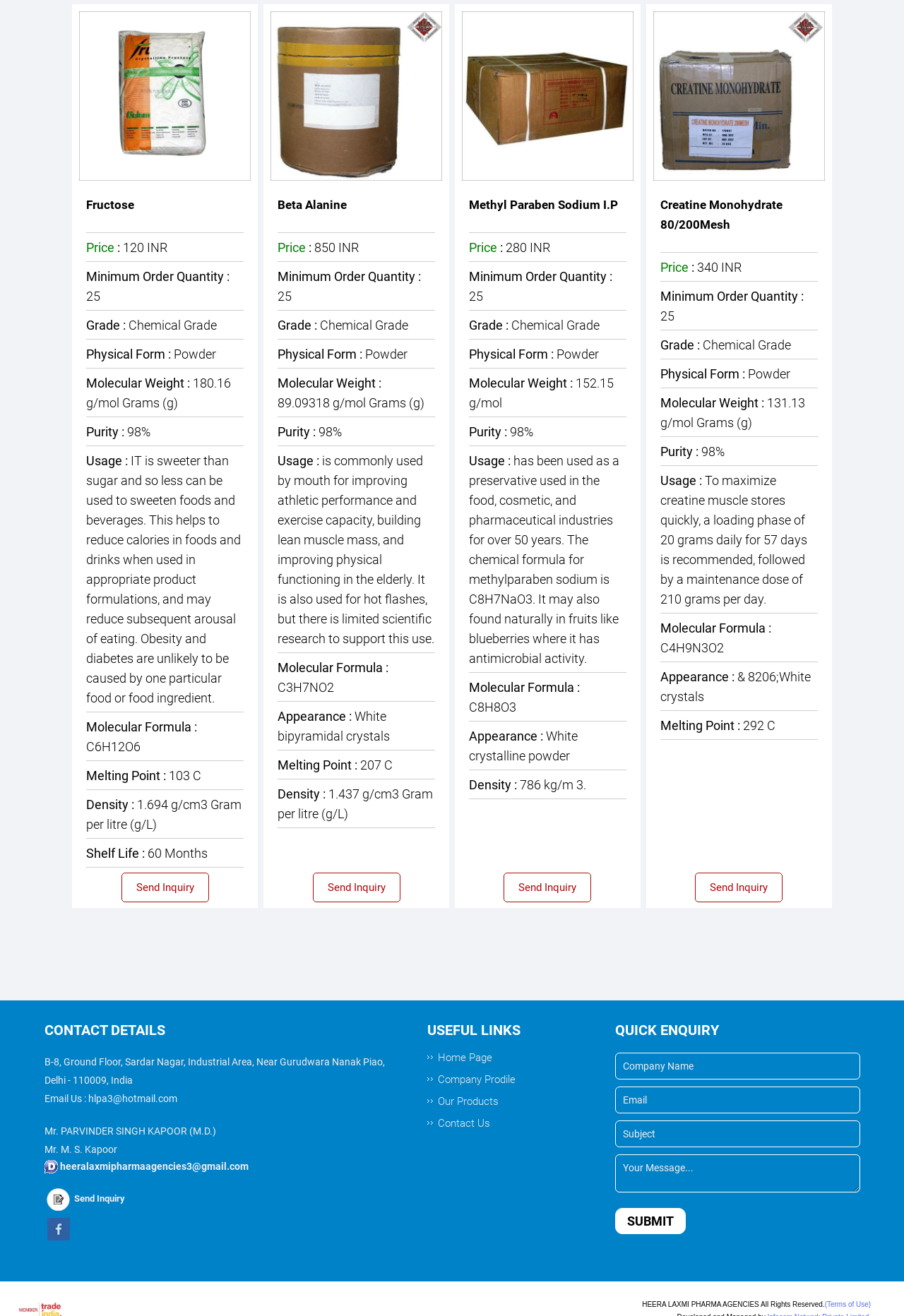Refer to the image and provide an in-depth answer to the question:
What is the usage of Methyl Paraben Sodium I.P?

The usage of Methyl Paraben Sodium I.P can be found in the section labeled 'Usage' which describes its application as a preservative in the food, cosmetic, and pharmaceutical industries.